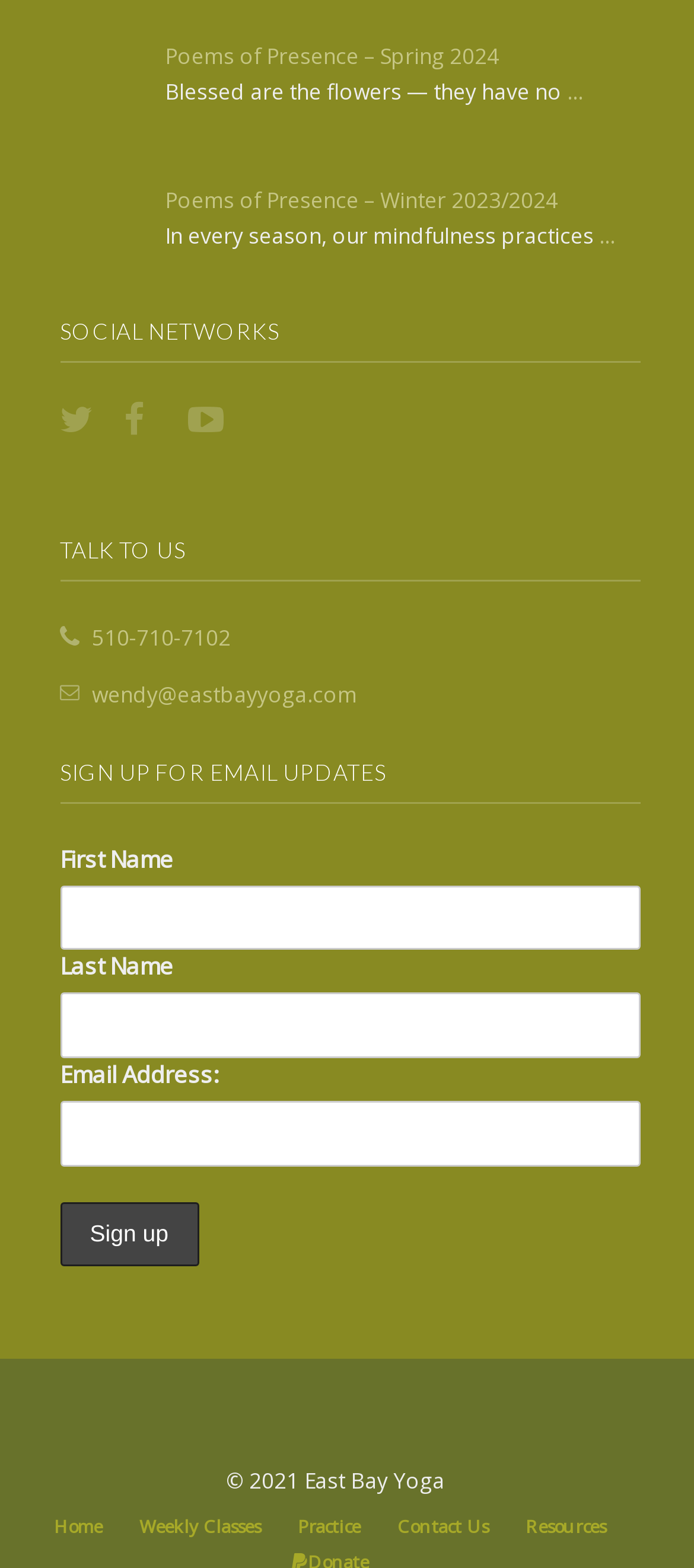Please locate the bounding box coordinates of the element that should be clicked to complete the given instruction: "Click on the 'Sign up' button".

[0.086, 0.766, 0.286, 0.808]